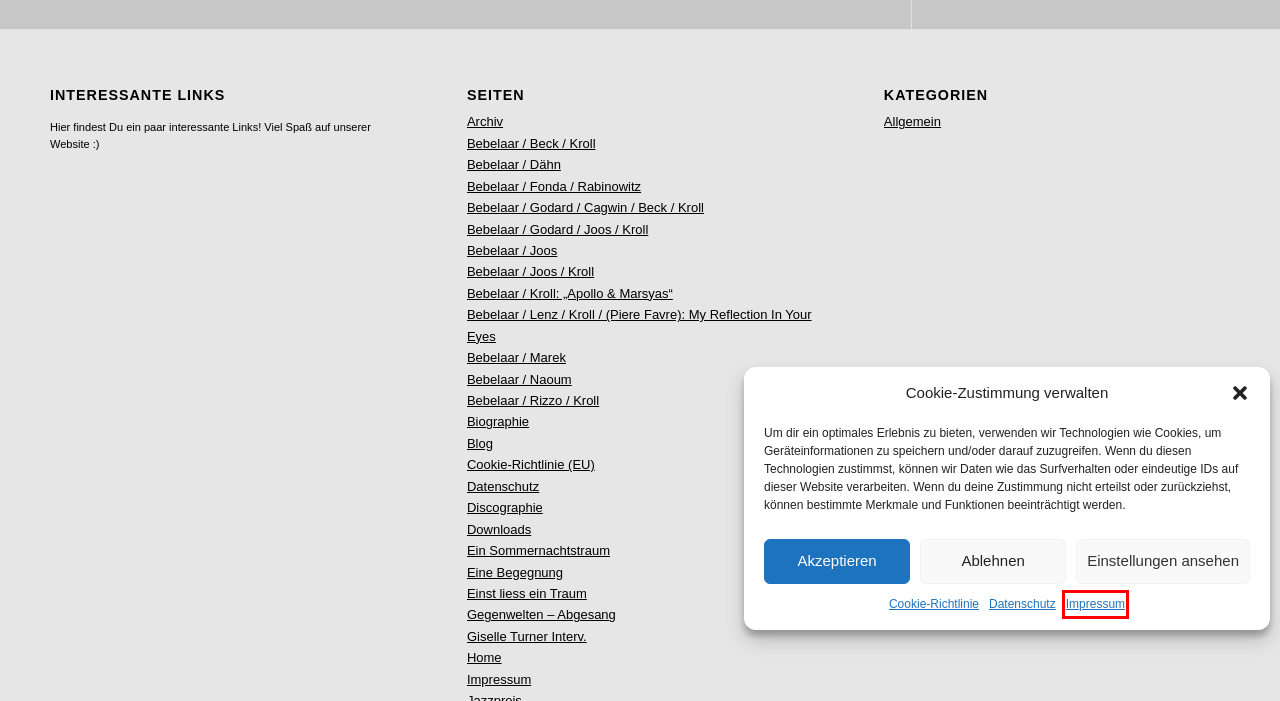Given a screenshot of a webpage with a red bounding box around an element, choose the most appropriate webpage description for the new page displayed after clicking the element within the bounding box. Here are the candidates:
A. Cookie-Richtlinie (EU) – bebelaar.de
B. Bebelaar / Dähn – bebelaar.de
C. Bebelaar / Fonda / Rabinowitz – bebelaar.de
D. Einst liess ein Traum – bebelaar.de
E. Gegenwelten – Abgesang – bebelaar.de
F. Bebelaar / Naoum – bebelaar.de
G. Eine Begegnung – bebelaar.de
H. Impressum – bebelaar.de

H